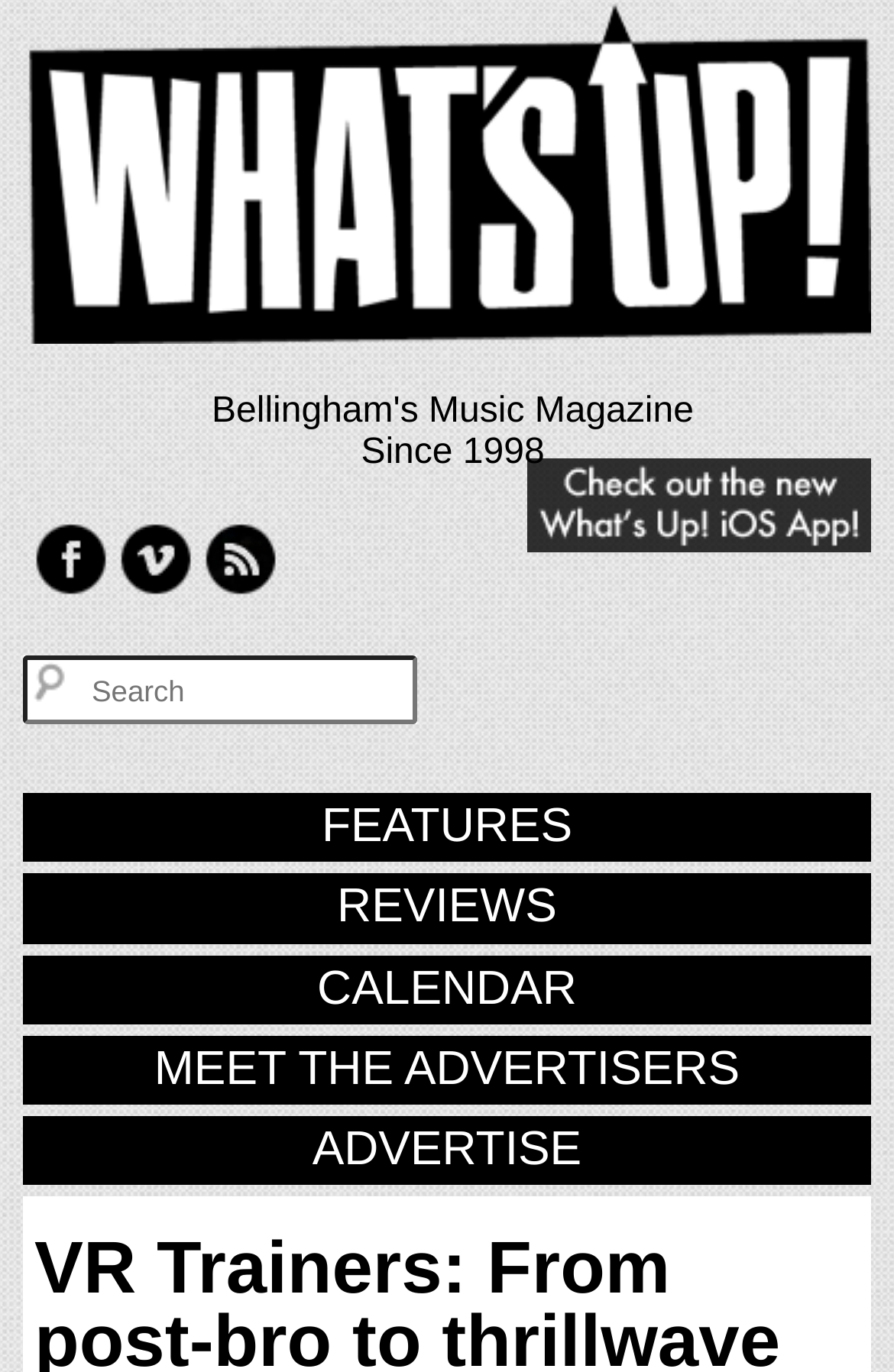Please find the bounding box coordinates of the clickable region needed to complete the following instruction: "Visit Facebook page". The bounding box coordinates must consist of four float numbers between 0 and 1, i.e., [left, top, right, bottom].

[0.026, 0.381, 0.121, 0.443]